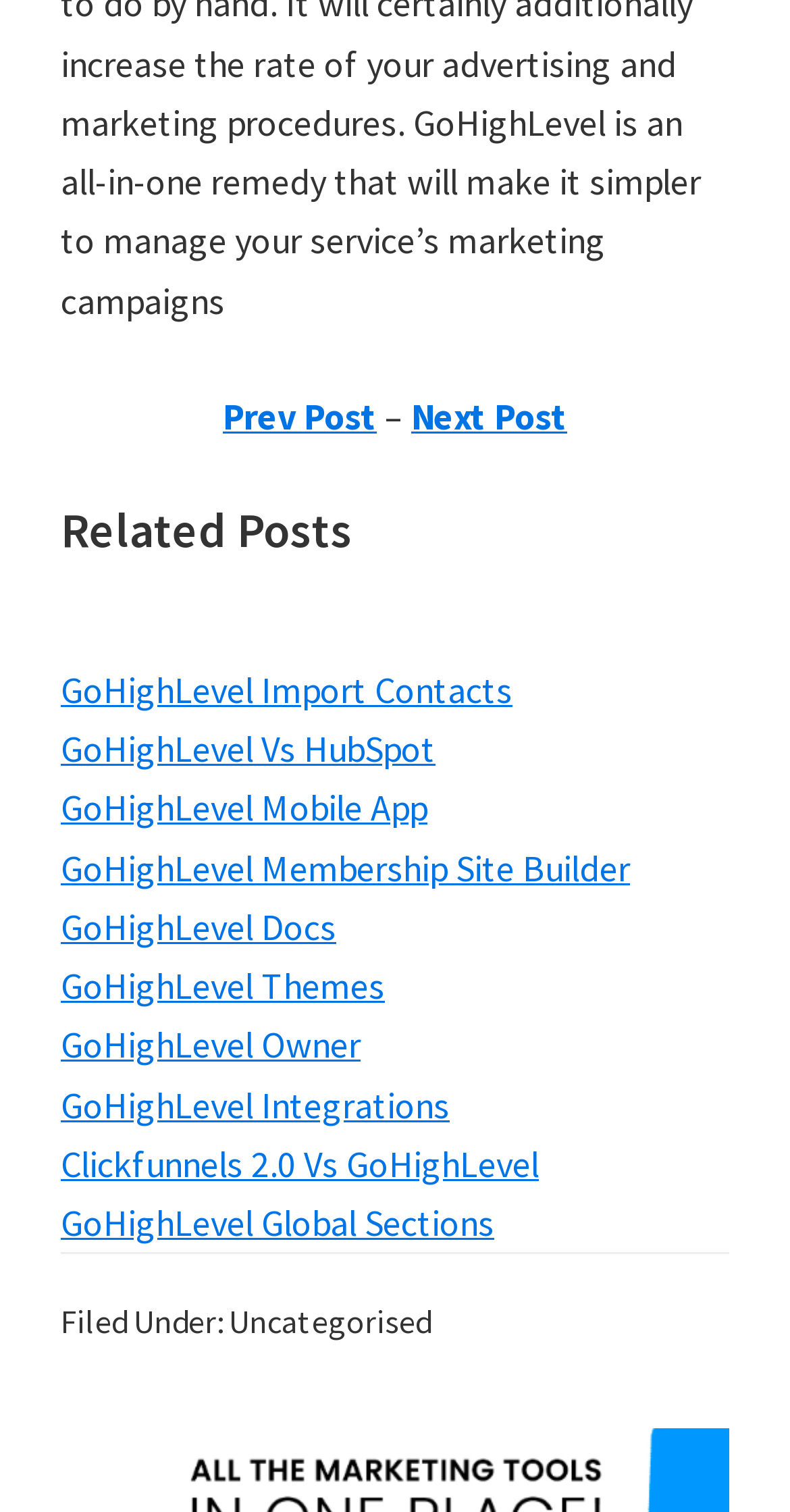Answer the question using only one word or a concise phrase: What is the purpose of the 'Primary Sidebar' section?

Display secondary content